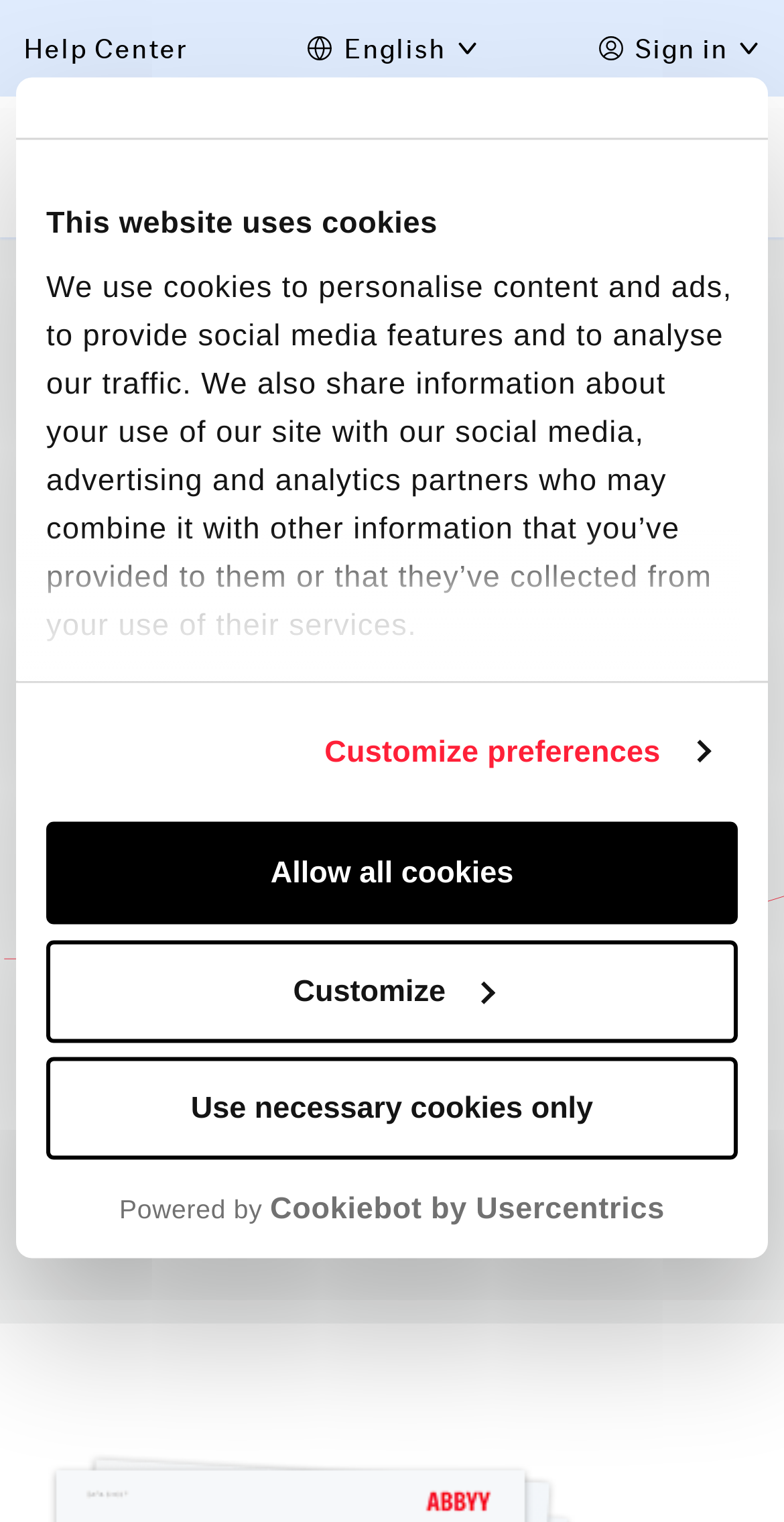Give a one-word or short-phrase answer to the following question: 
What is the topic of the Q&A?

Insurance Innovation